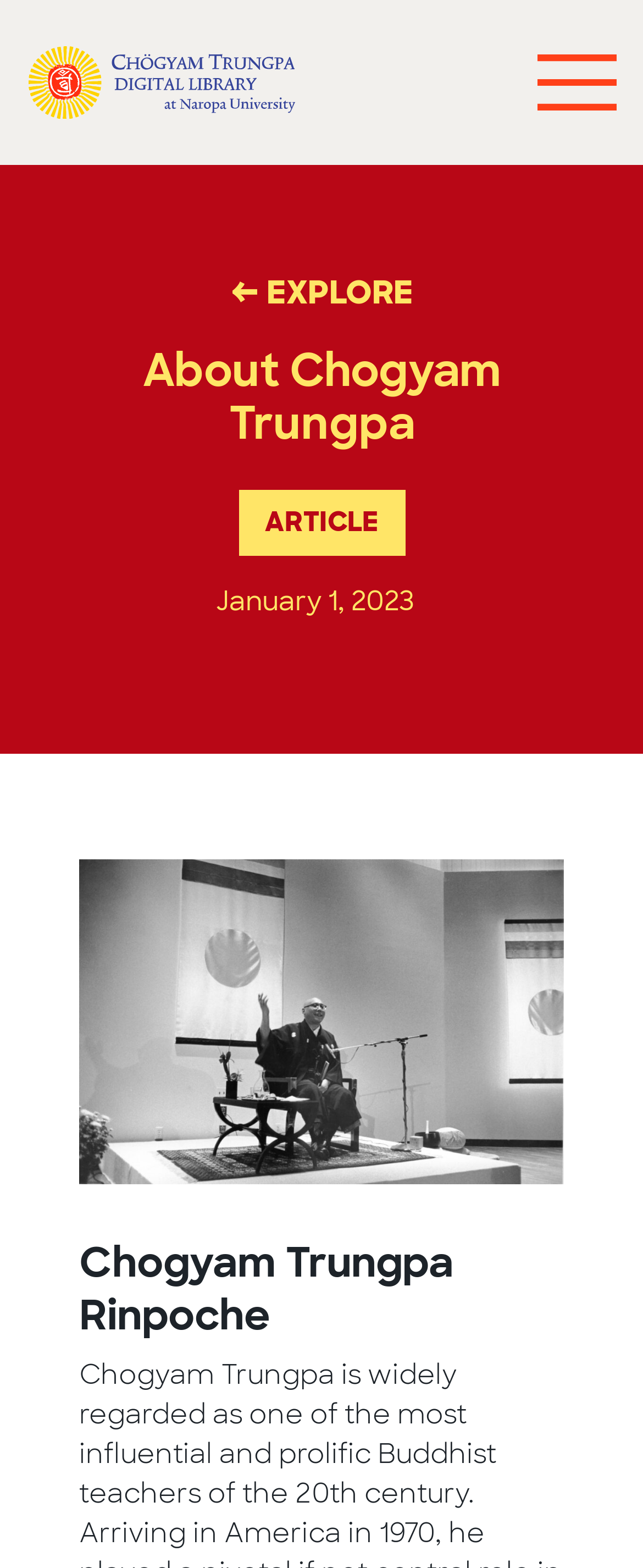Offer an in-depth caption of the entire webpage.

The webpage is about Chogyam Trungpa, a prominent Buddhist teacher. At the top left corner, there is a logo for the Chögyam Trungpa Institute. On the top right side, there is a navigation link with an arrow pointing to the left, labeled "← EXPLORE". Below this link, there is a header section that spans the entire width of the page. Within this section, there is a link labeled "About Chogyam Trungpa" and a heading with the same title. To the right of these elements, there is a label "ARTICLE" and a timestamp "January 1, 2023". 

Below the header section, there is a photo of Chogyam Trungpa Rinpoche, with a caption "Photo by Mary Lang" at the bottom left corner of the image. Above the caption, there is a heading "Chogyam Trungpa Rinpoche" that spans most of the page width. The webpage provides a brief introduction to Chogyam Trungpa, mentioning that he was born in Tibet in 1939 and became a influential Buddhist teacher in the West.